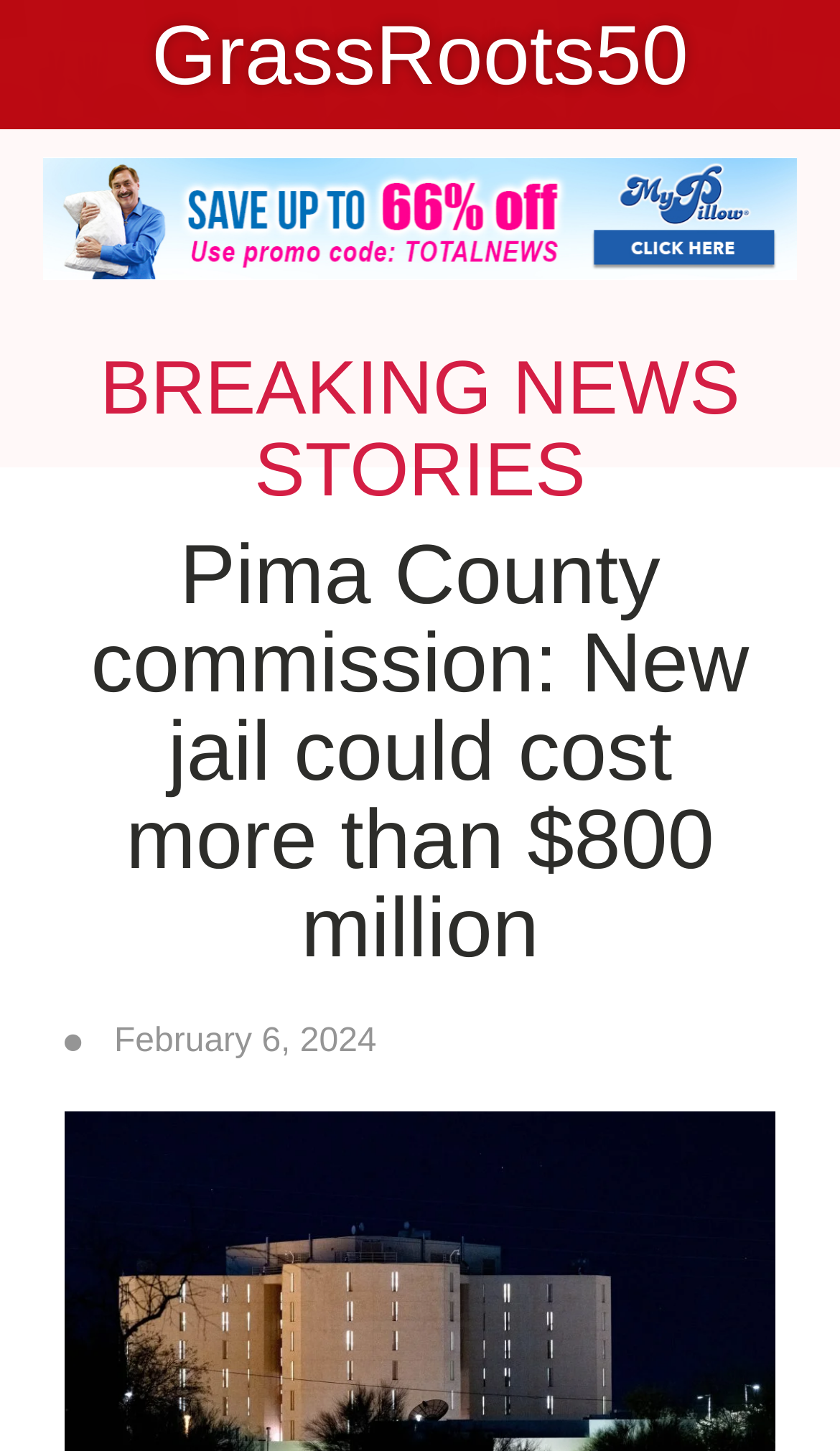Reply to the question below using a single word or brief phrase:
What type of news is this webpage about?

Breaking news